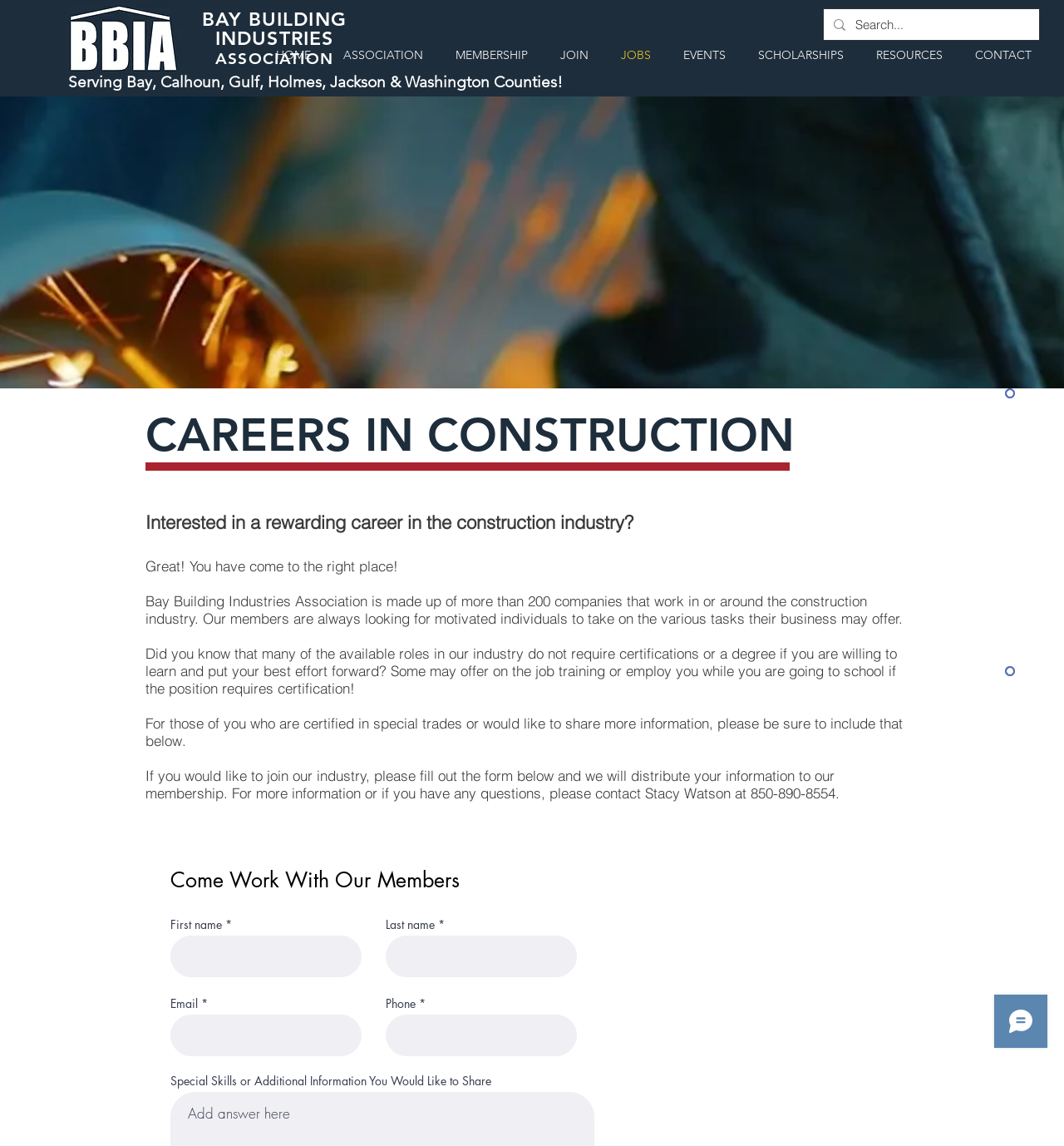Carefully examine the image and provide an in-depth answer to the question: What is the purpose of the form below?

I found the answer by reading the text above the form, which says 'If you would like to join our industry, please fill out the form below and we will distribute your information to our membership.'